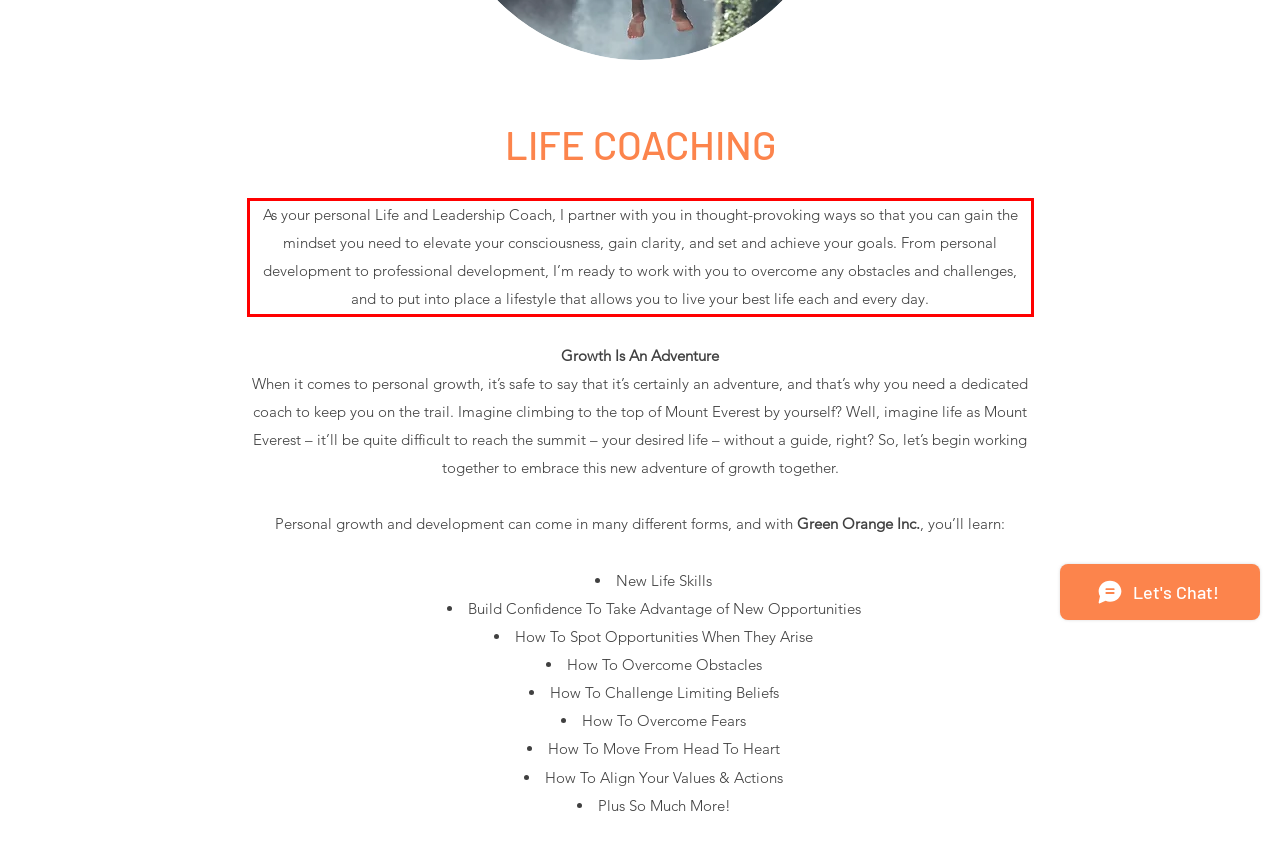You are provided with a webpage screenshot that includes a red rectangle bounding box. Extract the text content from within the bounding box using OCR.

As your personal Life and Leadership Coach, I partner with you in thought-provoking ways so that you can gain the mindset you need to elevate your consciousness, gain clarity, and set and achieve your goals. From personal development to professional development, I’m ready to work with you to overcome any obstacles and challenges, and to put into place a lifestyle that allows you to live your best life each and every day.